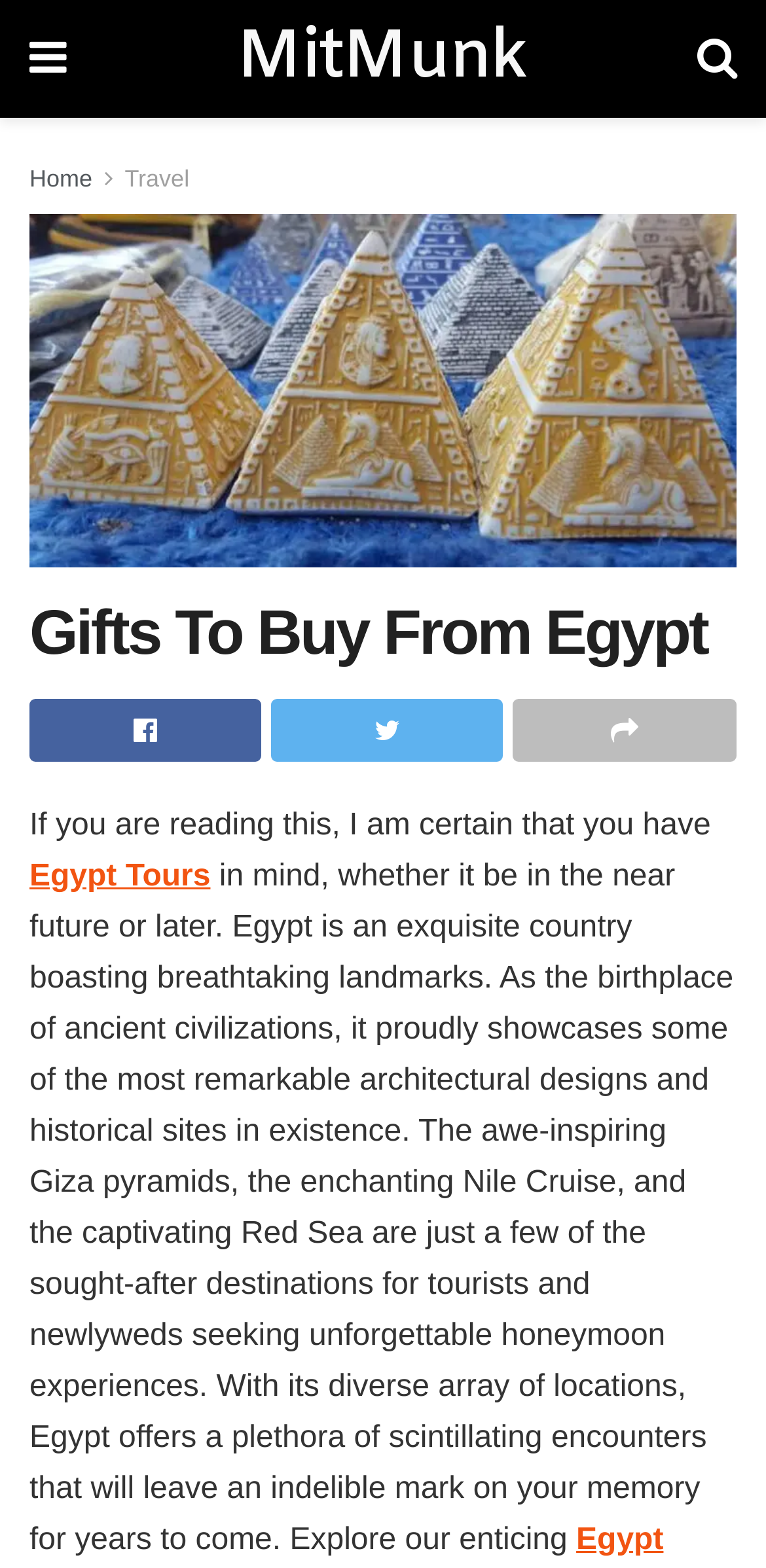Produce an extensive caption that describes everything on the webpage.

The webpage is about Egypt Tours and gifts to buy from Egypt. At the top left, there is a small icon represented by '\uf0c9', and next to it, a link to 'MitMunk' takes up a significant portion of the top section. On the top right, there is another small icon represented by '\uf002'. 

Below these icons, there are three links: 'Home', 'Travel', and 'Gifts To Buy From Egypt', which spans the entire width of the page. The 'Gifts To Buy From Egypt' link has an associated image with the same name, taking up the full width of the page. 

Underneath, there is a heading with the same title 'Gifts To Buy From Egypt', followed by three more icons represented by '\uf230', '\uf099', and '\uf064', aligned horizontally. 

The main content of the page starts with a paragraph of text, which begins with "If you are reading this, I am certain that you have..." and continues to describe Egypt as an exquisite country with breathtaking landmarks, highlighting its ancient civilizations, architectural designs, and historical sites. The text also mentions popular tourist destinations, such as the Giza pyramids, Nile Cruise, and Red Sea, and invites readers to explore the enticing experiences Egypt has to offer.